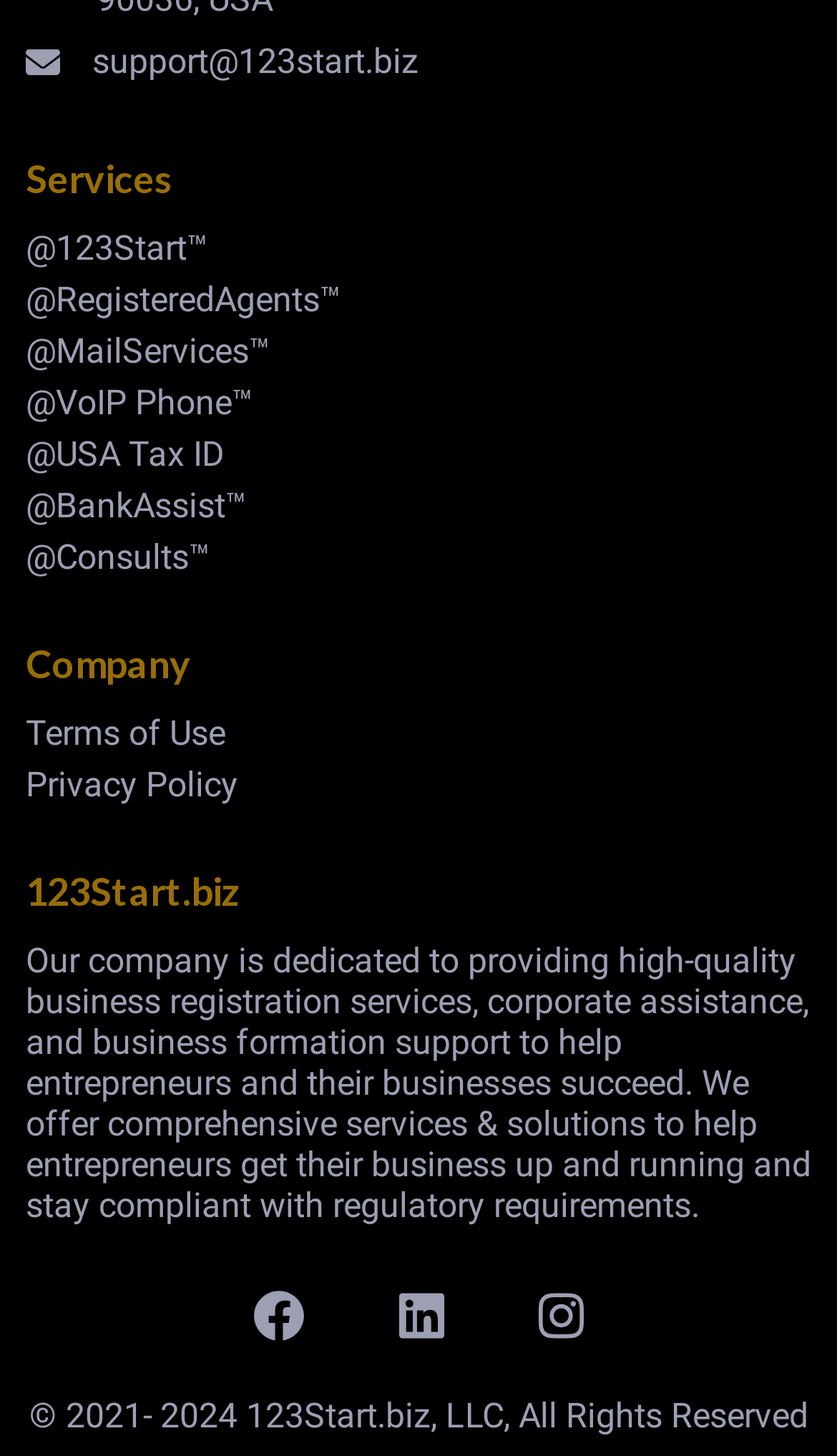Locate the bounding box coordinates of the area to click to fulfill this instruction: "Go to the 123Start page". The bounding box should be presented as four float numbers between 0 and 1, in the order [left, top, right, bottom].

[0.031, 0.156, 0.249, 0.184]